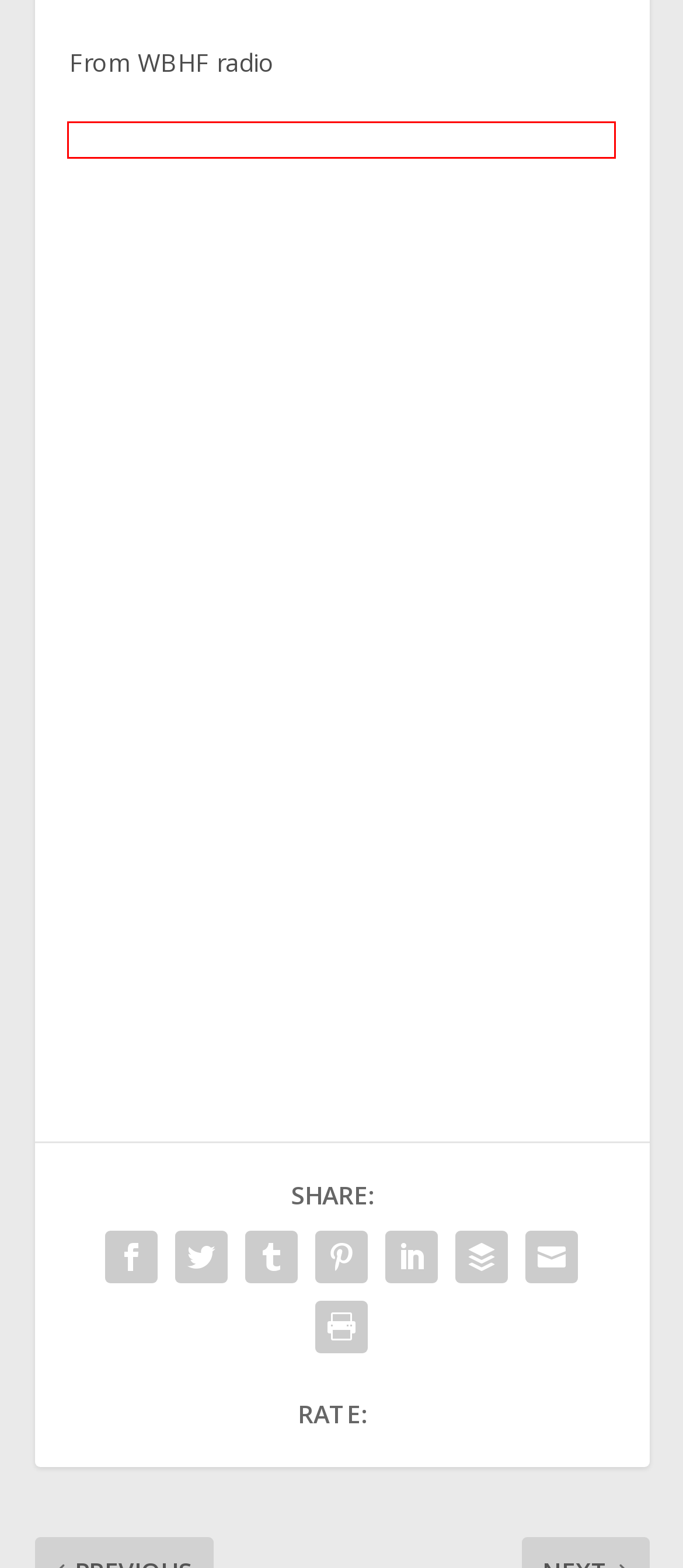You have received a screenshot of a webpage with a red bounding box indicating a UI element. Please determine the most fitting webpage description that matches the new webpage after clicking on the indicated element. The choices are:
A. Blog Tool, Publishing Platform, and CMS – WordPress.org
B. Home - Prestige Medical Group
C. Elderly Cartersville Man Charged with Vehicular Homicide - Coosa Valley News
D. Neil's Auto Detail Service - Special Offers
E. 13 Booked Into BCSO Jail Within Two Minutes On Drug Charges - Coosa Valley News
F. Used Cars for Sale in Rome & Rockmart, GA | Used Car Dealer
G. Georgia Northwestern Technical College
H. Gym Near Me | The Rock Fitness

F